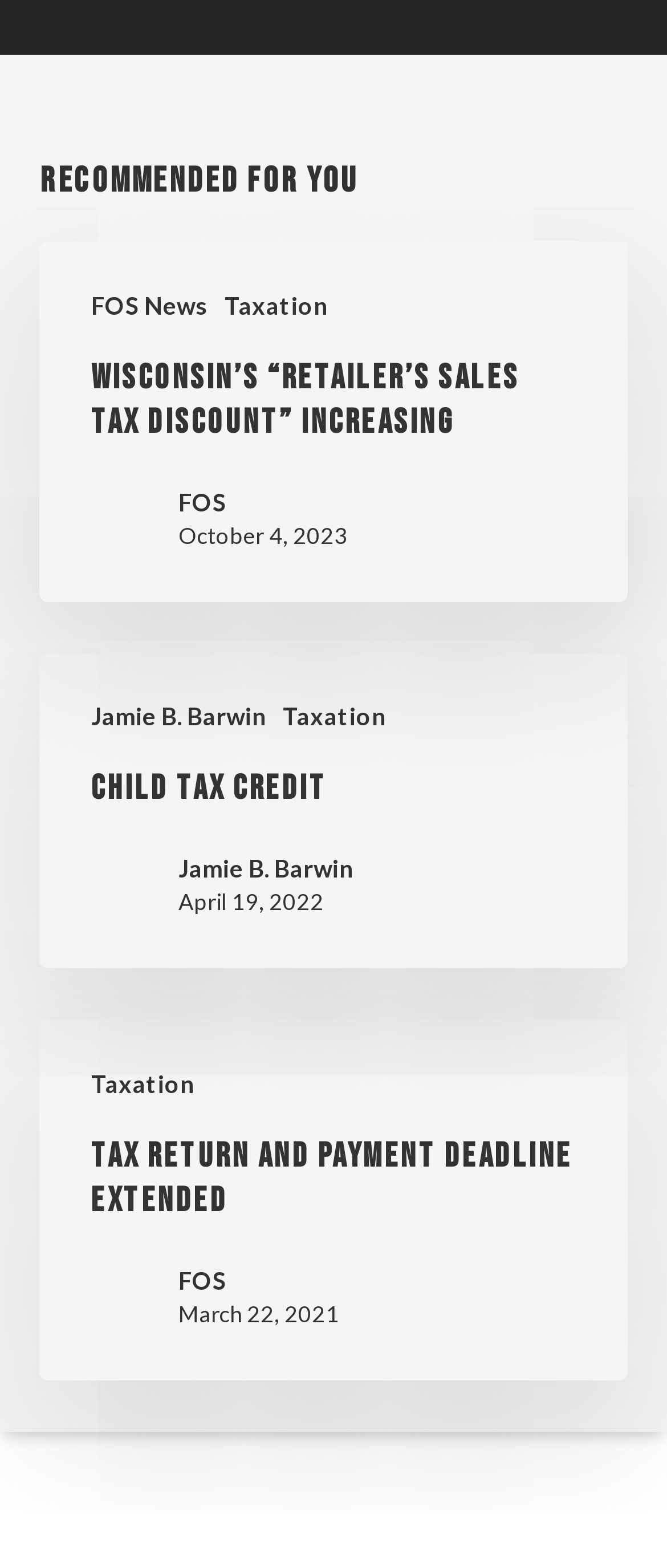What is the category of the article FOS News?
Observe the image and answer the question with a one-word or short phrase response.

Taxation